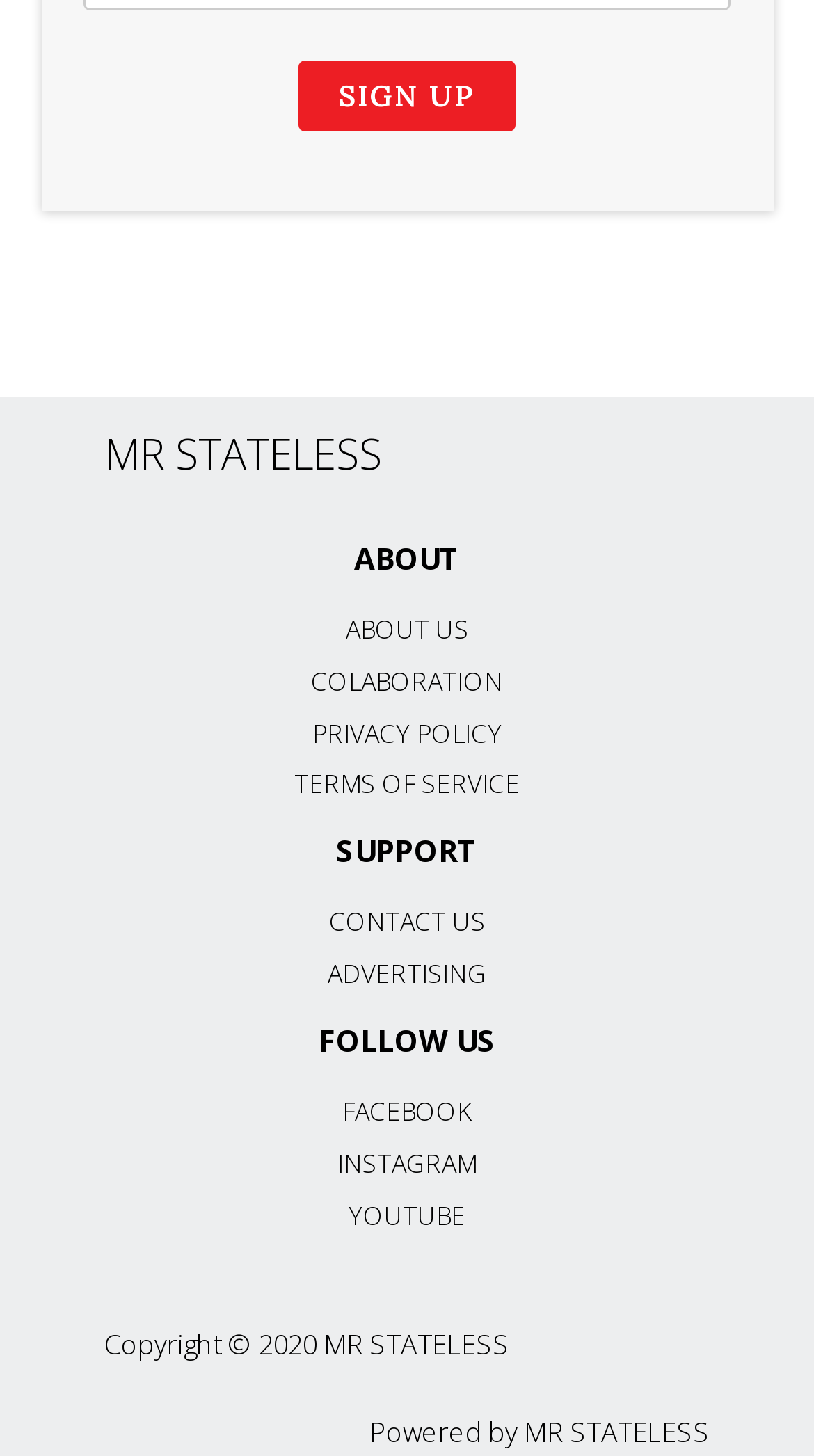Please pinpoint the bounding box coordinates for the region I should click to adhere to this instruction: "Follow on Facebook".

[0.421, 0.752, 0.579, 0.776]